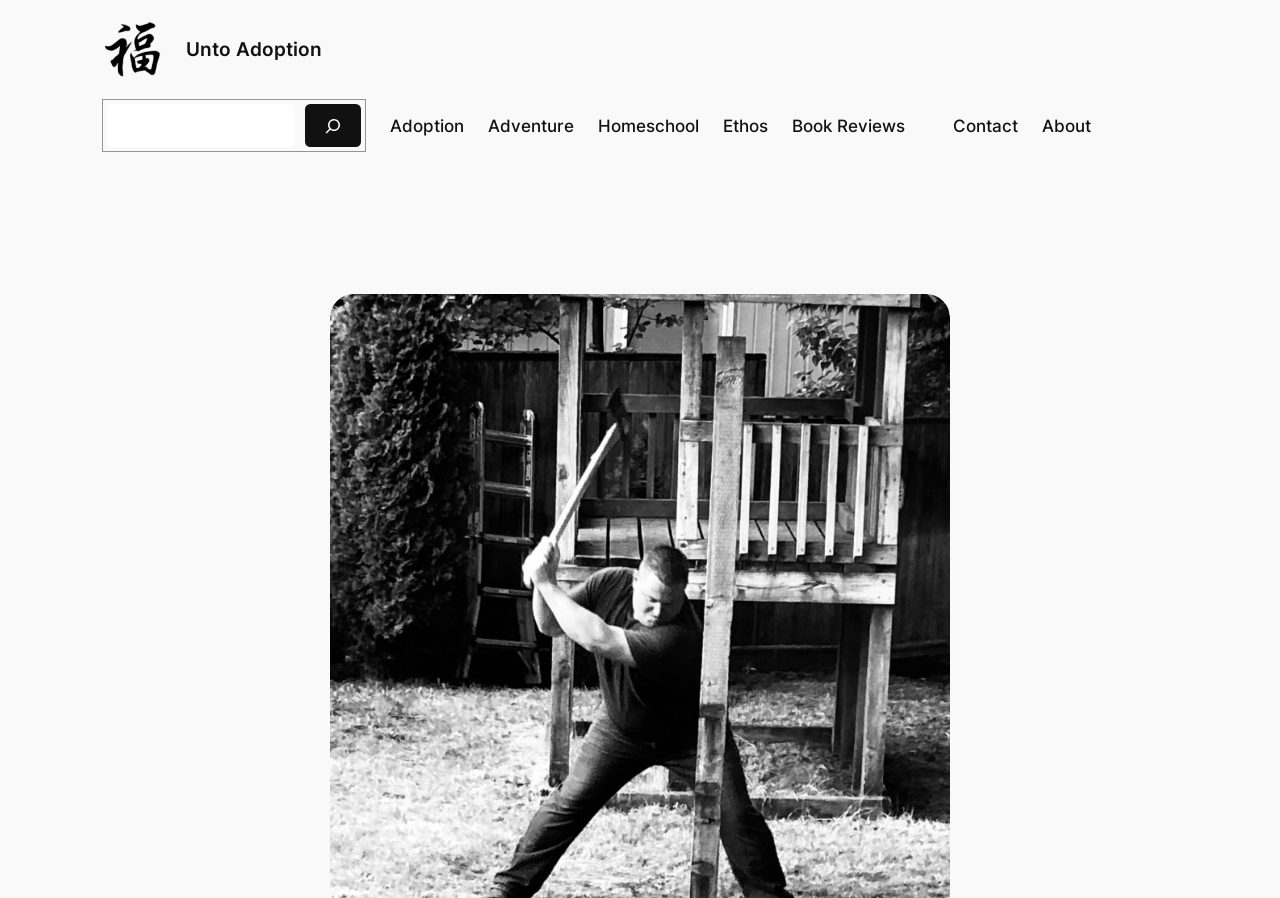Construct a comprehensive caption that outlines the webpage's structure and content.

The webpage is a blog titled "Ode to a Handyman – Unto Adoption". At the top, there is a logo or icon with the text "Unto Adoption" which is also a link. Below the logo, there is a navigation menu labeled "Categories" that spans across the top of the page. Within the navigation menu, there is a search bar with a search button and a magnifying glass icon. 

To the right of the search bar, there are several links to different categories, including "Adoption", "Adventure", "Homeschool", "Ethos", "Book Reviews", "Contact", and "About". These links are arranged horizontally and take up most of the top section of the page.

The main content of the page is not explicitly described in the accessibility tree, but based on the meta description, it appears to be a personal blog post about the author's family buying a fixer-upper home.